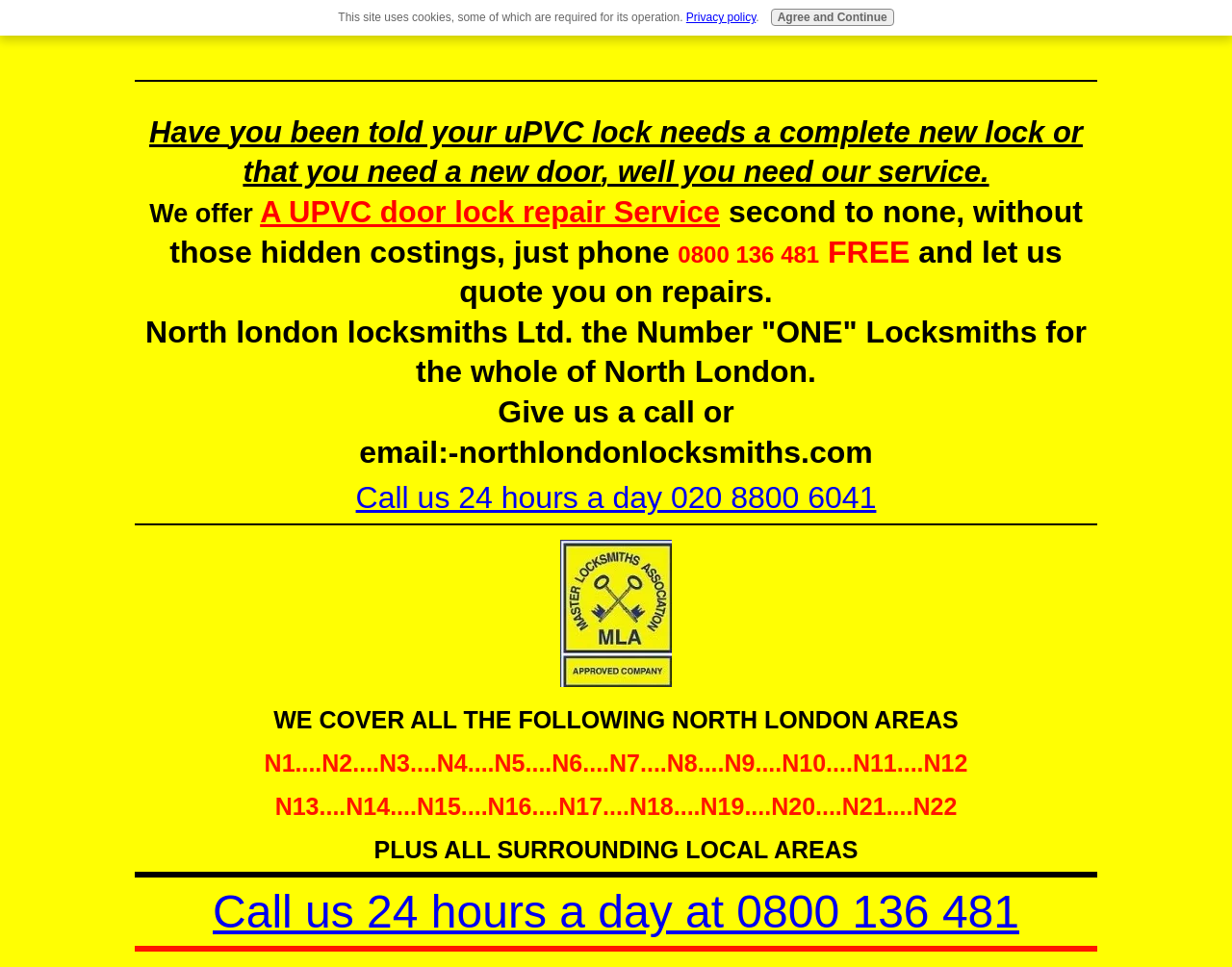Bounding box coordinates should be in the format (top-left x, top-left y, bottom-right x, bottom-right y) and all values should be floating point numbers between 0 and 1. Determine the bounding box coordinate for the UI element described as: Privacy policy

[0.557, 0.011, 0.614, 0.025]